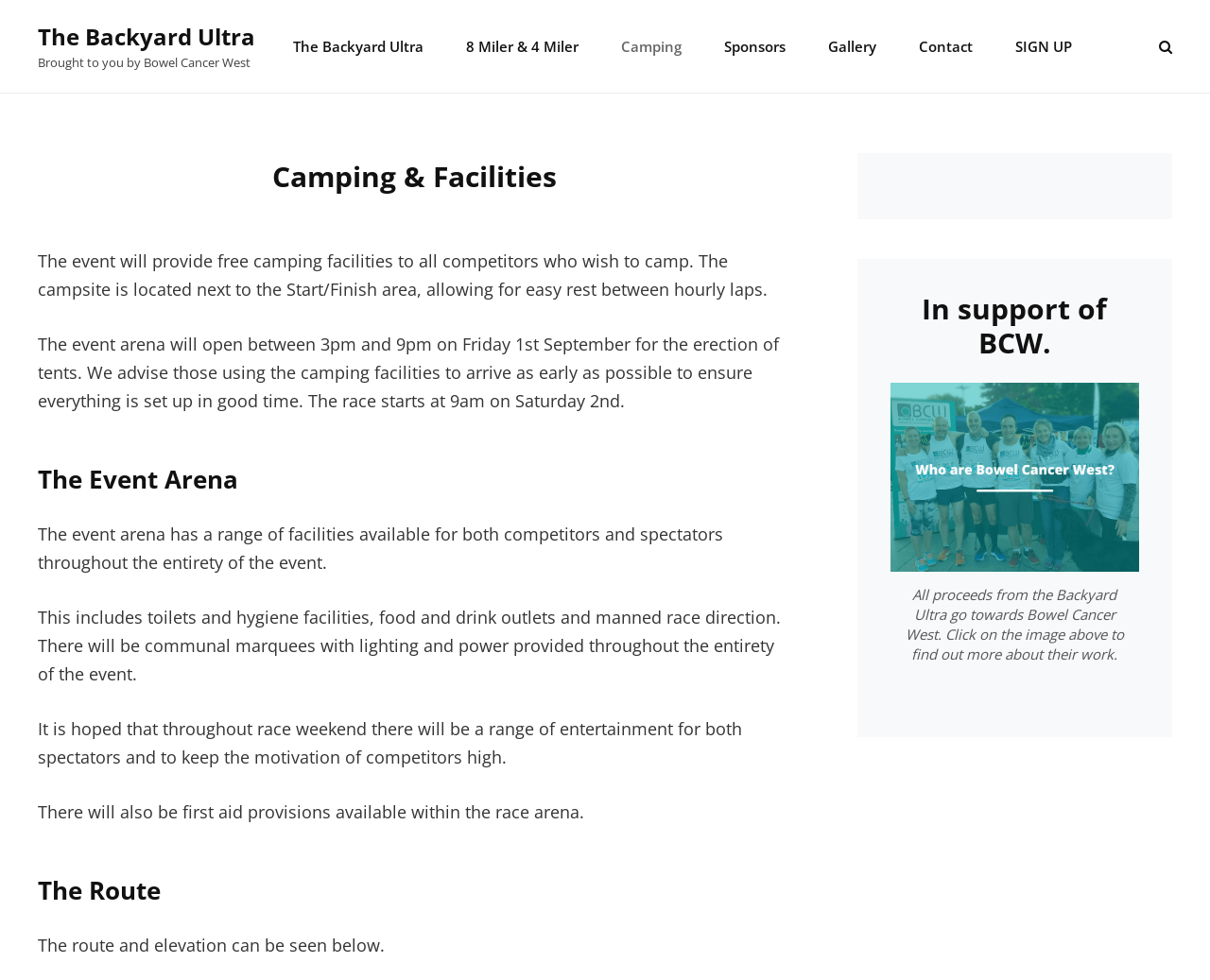What is the location of the campsite?
Use the image to give a comprehensive and detailed response to the question.

According to the webpage, the campsite is located next to the Start/Finish area, allowing for easy rest between hourly laps, as mentioned in the StaticText element with the text 'The campsite is located next to the Start/Finish area, allowing for easy rest between hourly laps.'